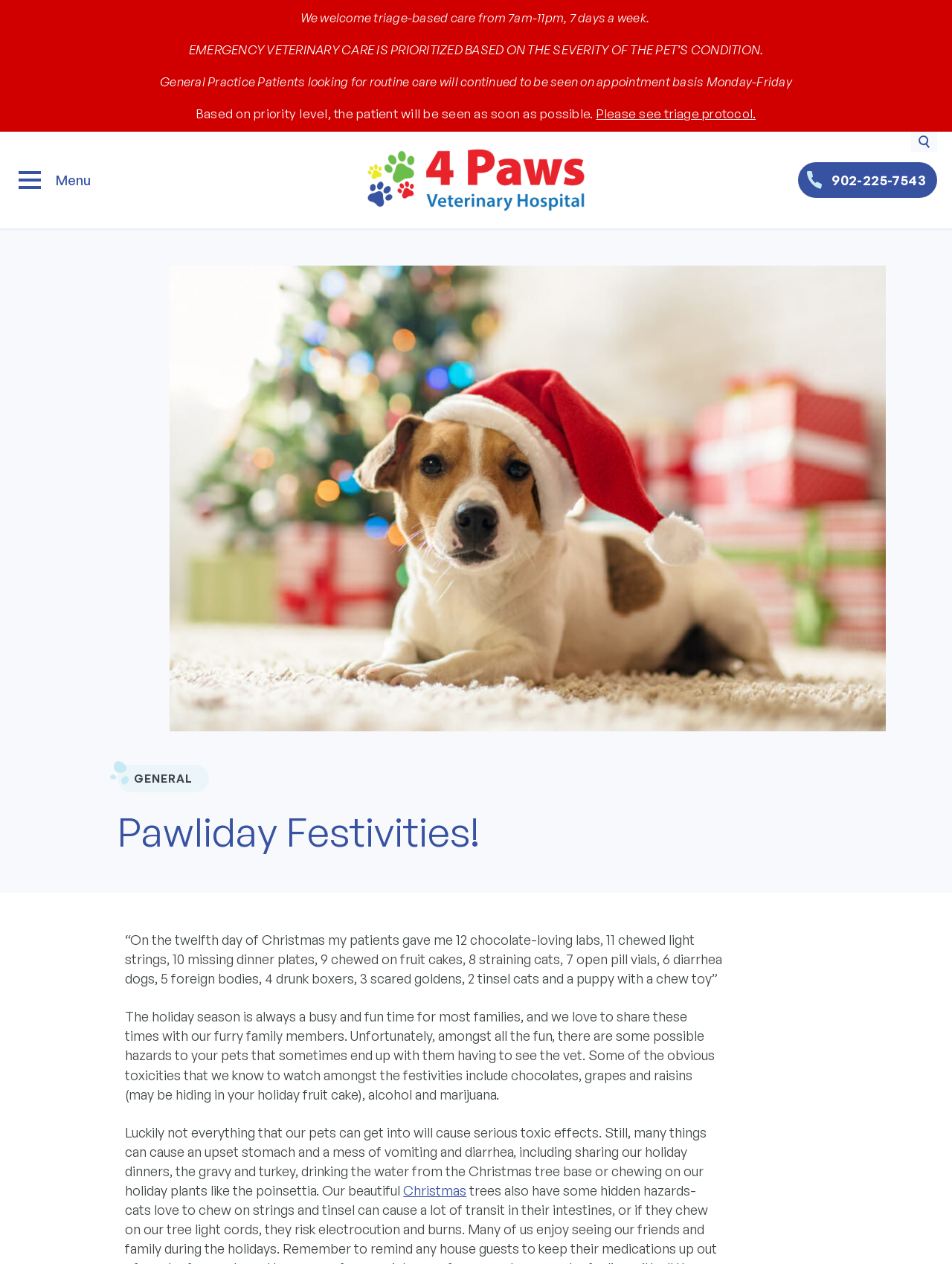From the element description: "alt="4 Paws Veterinary Hospital"", extract the bounding box coordinates of the UI element. The coordinates should be expressed as four float numbers between 0 and 1, in the order [left, top, right, bottom].

[0.383, 0.116, 0.617, 0.169]